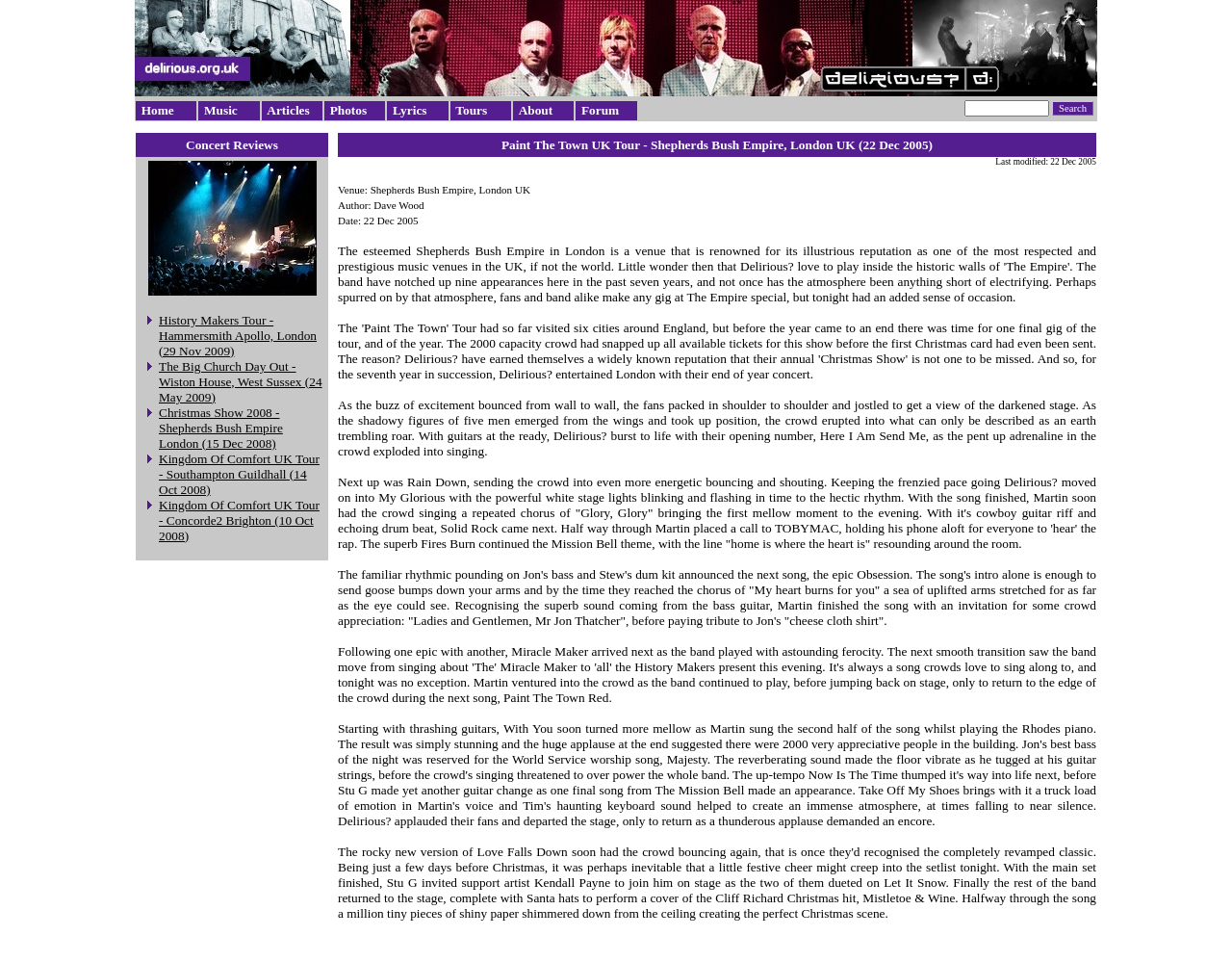What is the date of the concert?
Look at the screenshot and provide an in-depth answer.

I found the answer by looking at the StaticText element with the text 'Date: 22 Dec 2005' which is located at [0.274, 0.224, 0.34, 0.236]. This text indicates that the date of the concert is 22 Dec 2005.